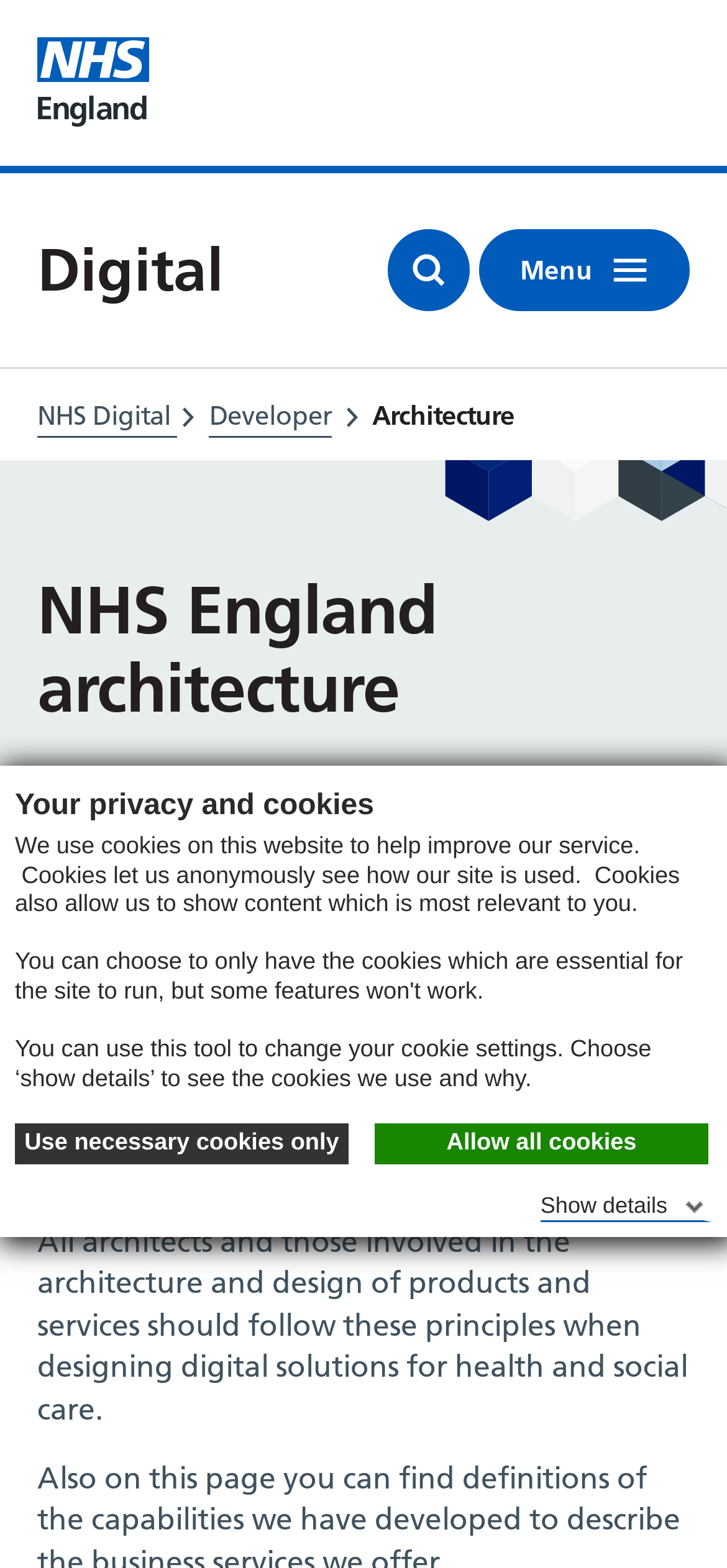Please answer the following query using a single word or phrase: 
What is the main topic of this webpage?

Architecture